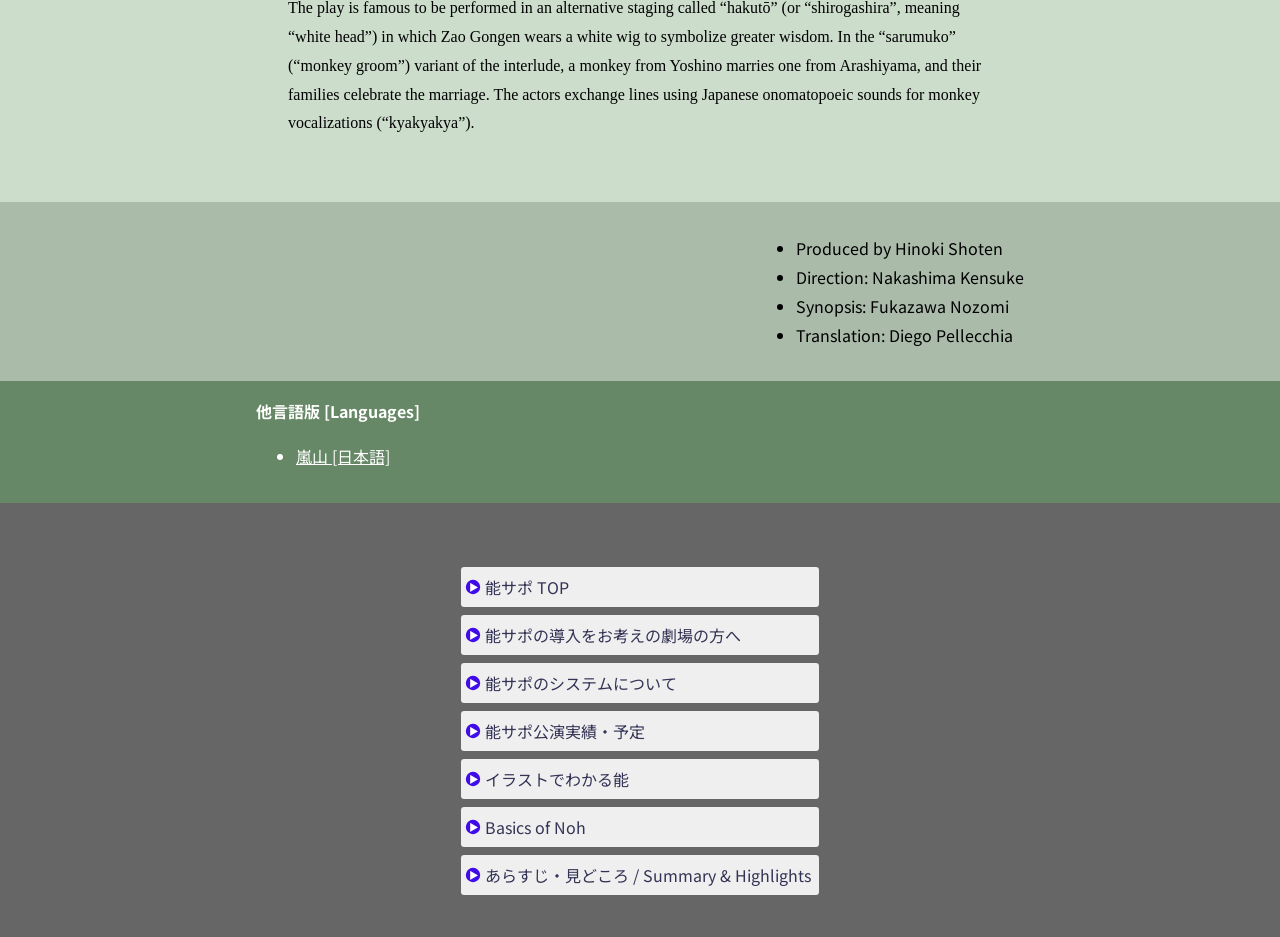How many links are there in the '他言語版 [Languages]' section? Based on the screenshot, please respond with a single word or phrase.

1